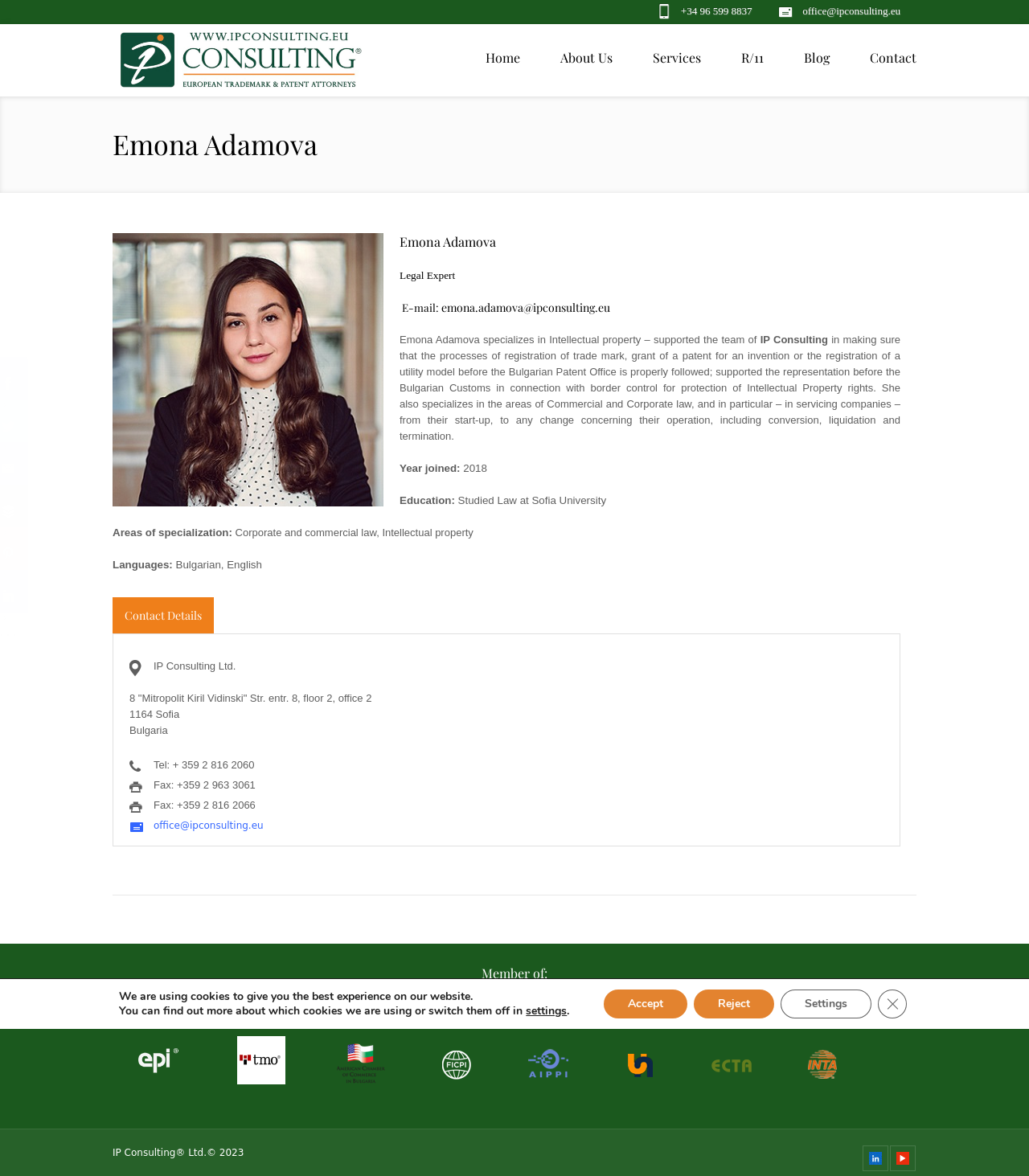Respond to the following question with a brief word or phrase:
What is the language spoken by Emona Adamova?

Bulgarian, English